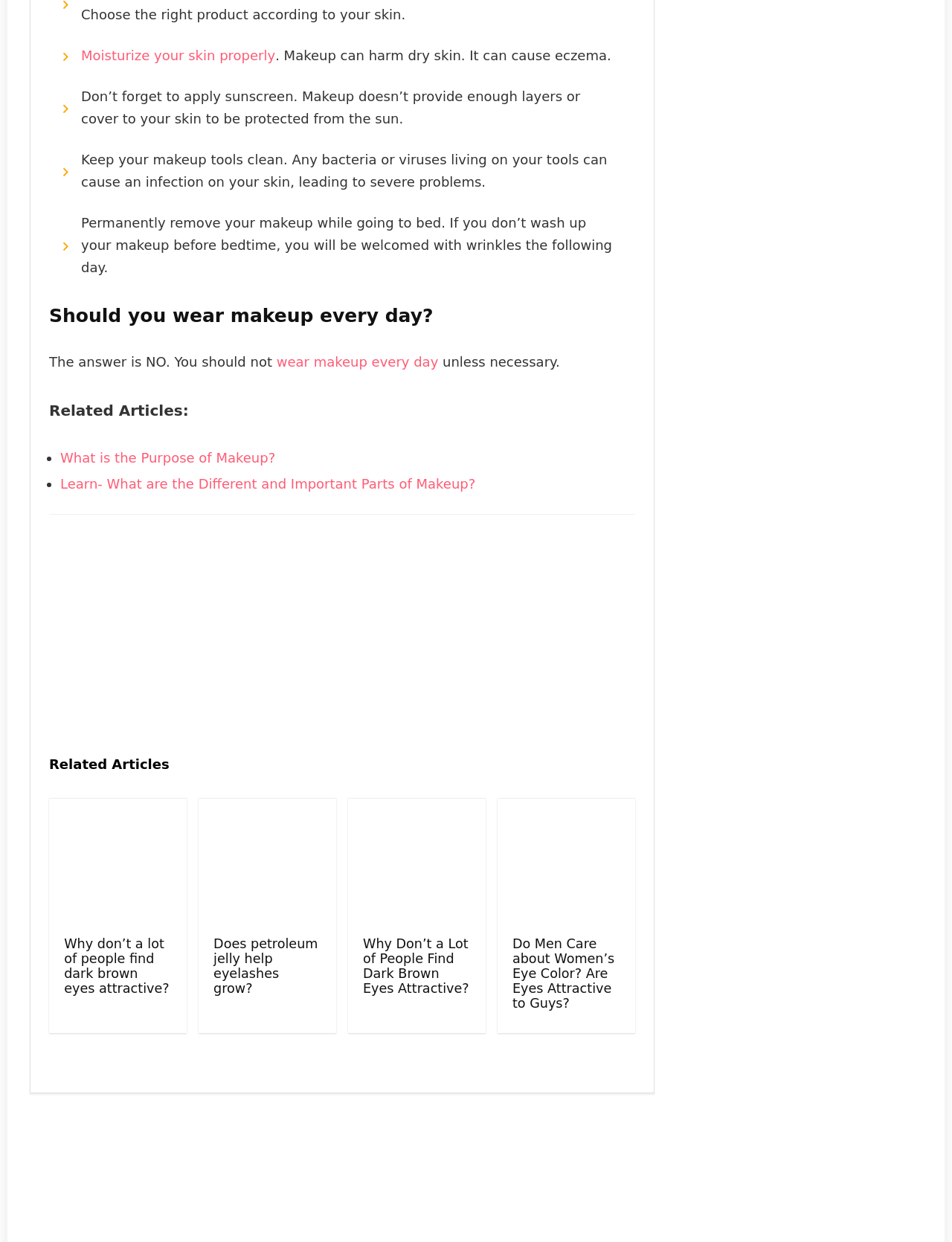Please provide a comprehensive response to the question below by analyzing the image: 
What is the purpose of the list of articles?

The list of articles appears to be a collection of related content, providing users with additional information on topics such as makeup, skin care, and eye color, which are relevant to the main topic of the webpage.